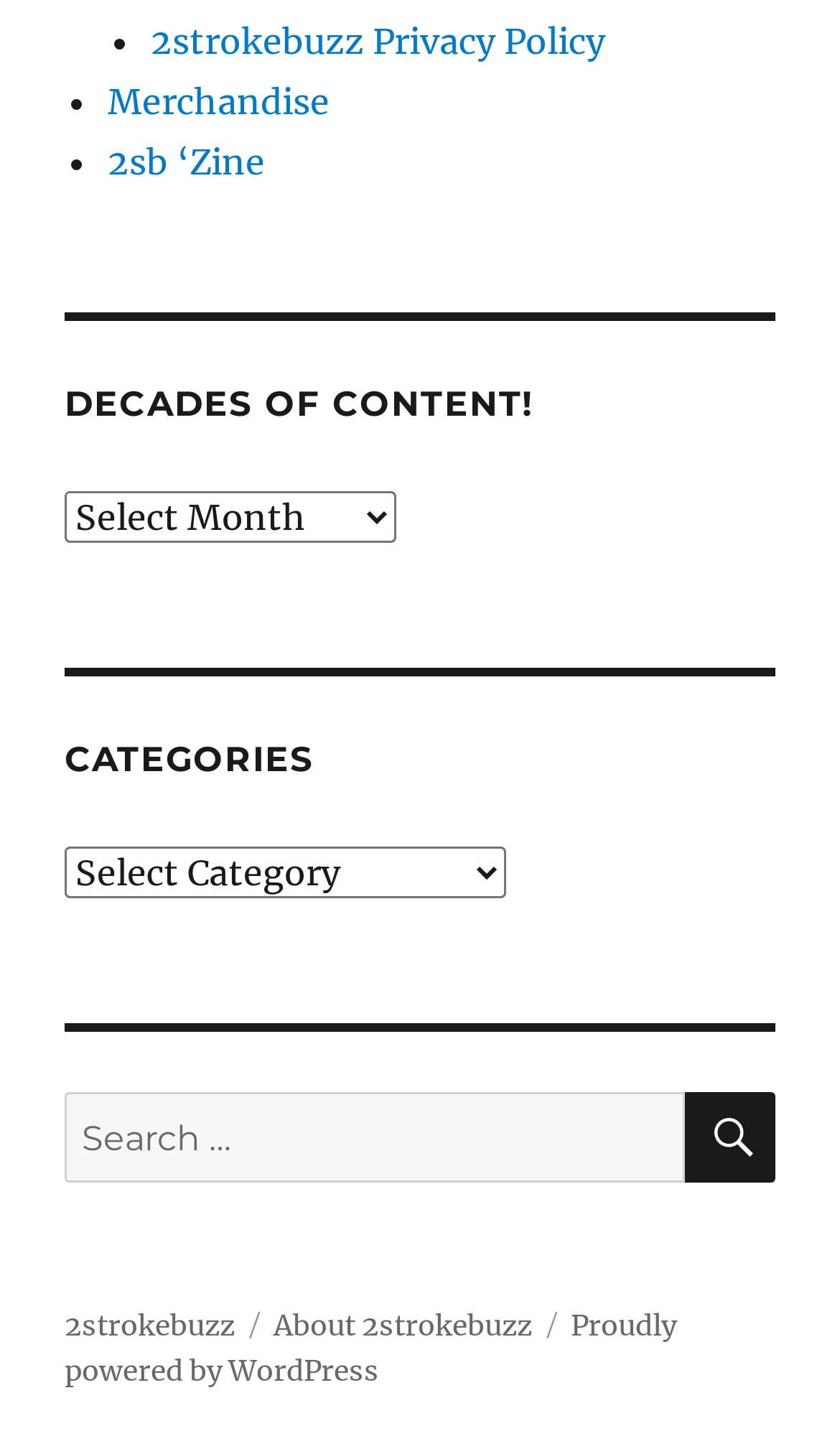Please answer the following question as detailed as possible based on the image: 
What type of content is available on the website?

The heading at the top of the page says 'DECADES OF CONTENT!', which suggests that the website has a large collection of content spanning multiple decades.